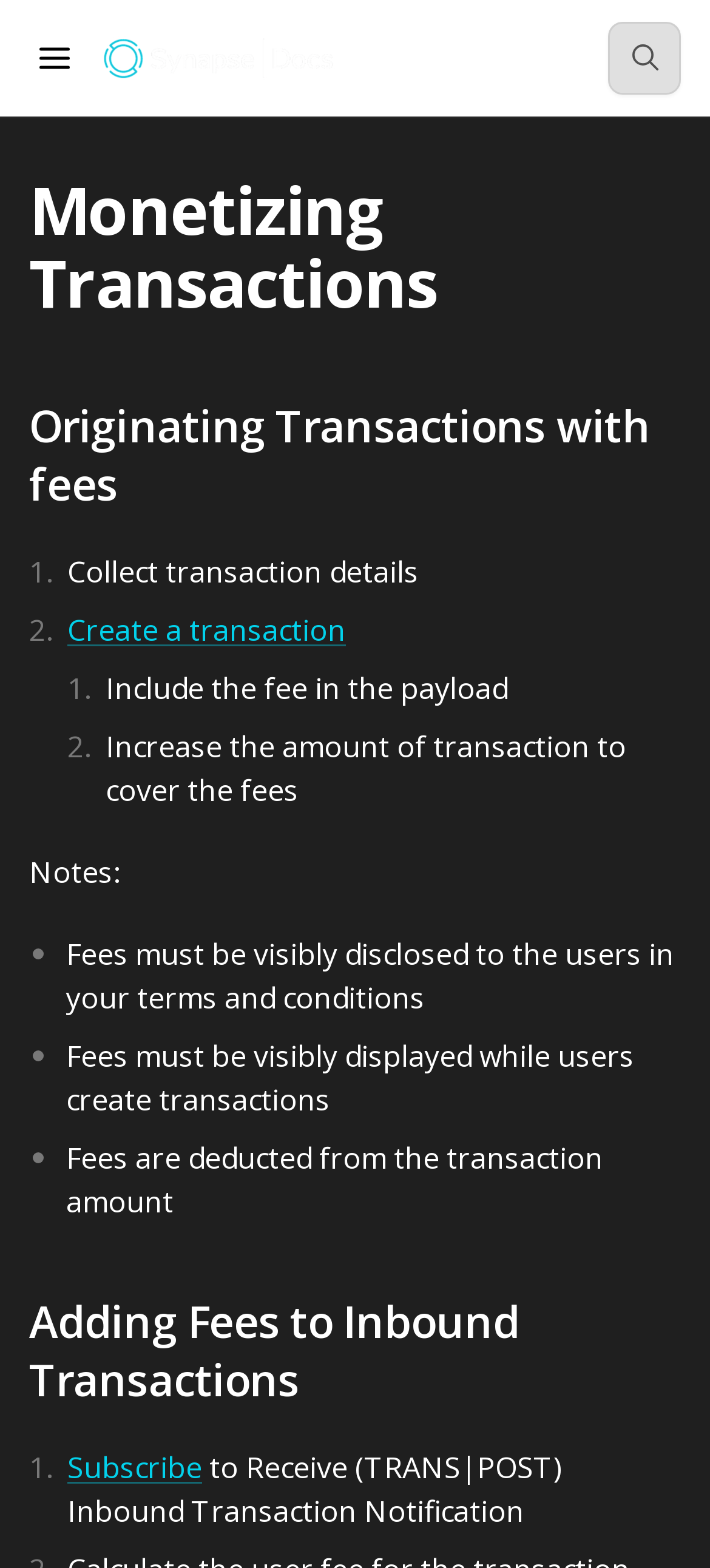Provide an in-depth description of the elements and layout of the webpage.

The webpage is about "Monetizing Transactions" on the Synapse platform. At the top left, there is a button to "Open table of contents" accompanied by a small image. Next to it, on the top center, is the Synapse logo, which is a clickable link. On the top right, there is a search button with a small image.

Below the top section, there is a large heading that reads "Monetizing Transactions". Underneath, there is another heading that links to "Originating Transactions with fees". 

The main content of the page is divided into sections. The first section has a static text "Collect transaction details" followed by a link to "Create a transaction". Below this, there are two paragraphs of text explaining how to include fees in transactions. 

The next section starts with a heading "Notes:" and has three paragraphs of text discussing the requirements for displaying fees to users. 

Further down, there is another heading "Adding Fees to Inbound Transactions" followed by a link to "Subscribe" and a description of receiving inbound transaction notifications.

Throughout the page, there are no images other than the small icons accompanying the buttons and the Synapse logo. The layout is organized, with clear headings and concise text, making it easy to navigate and understand the content.